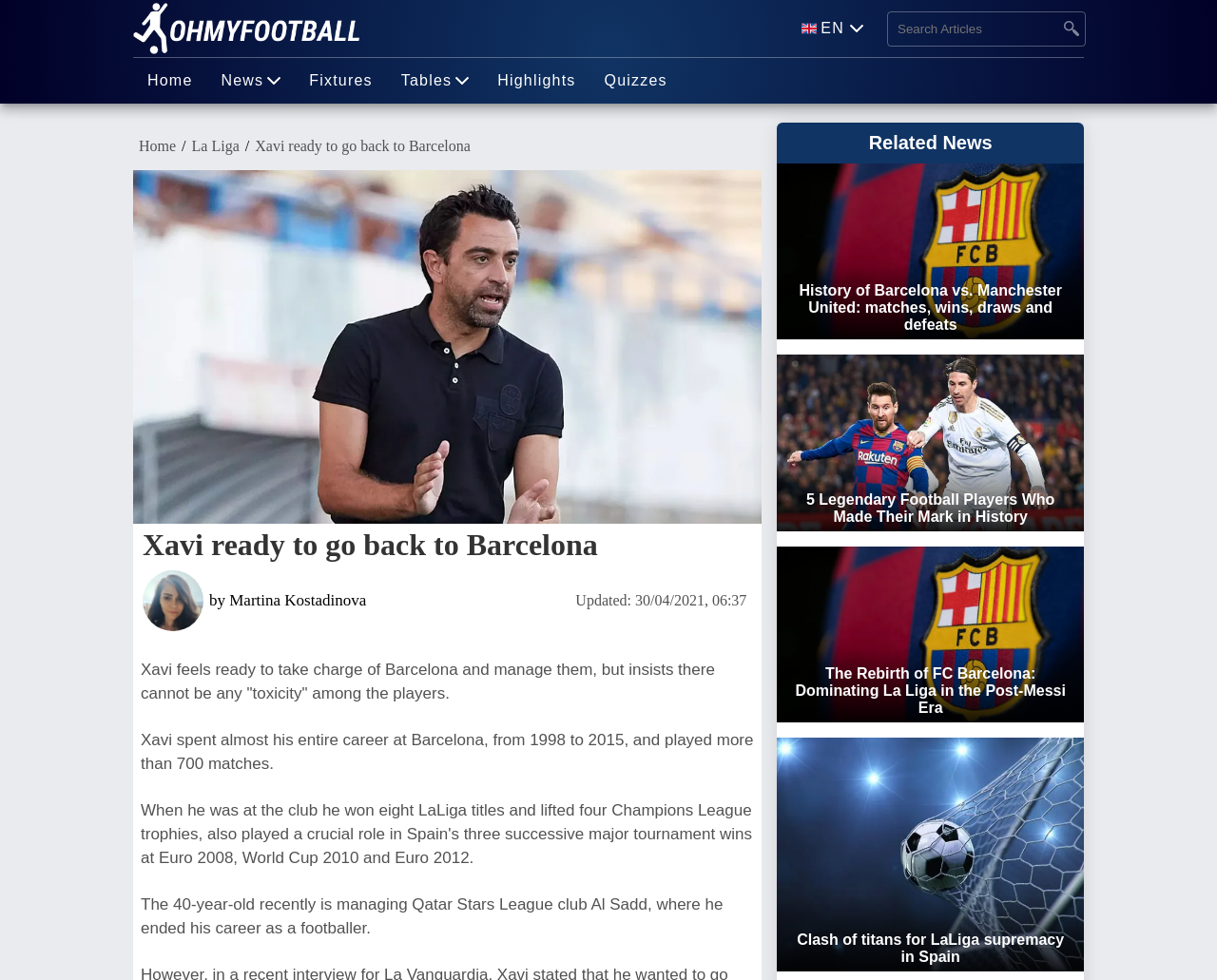Generate the main heading text from the webpage.

Xavi ready to go back to Barcelona